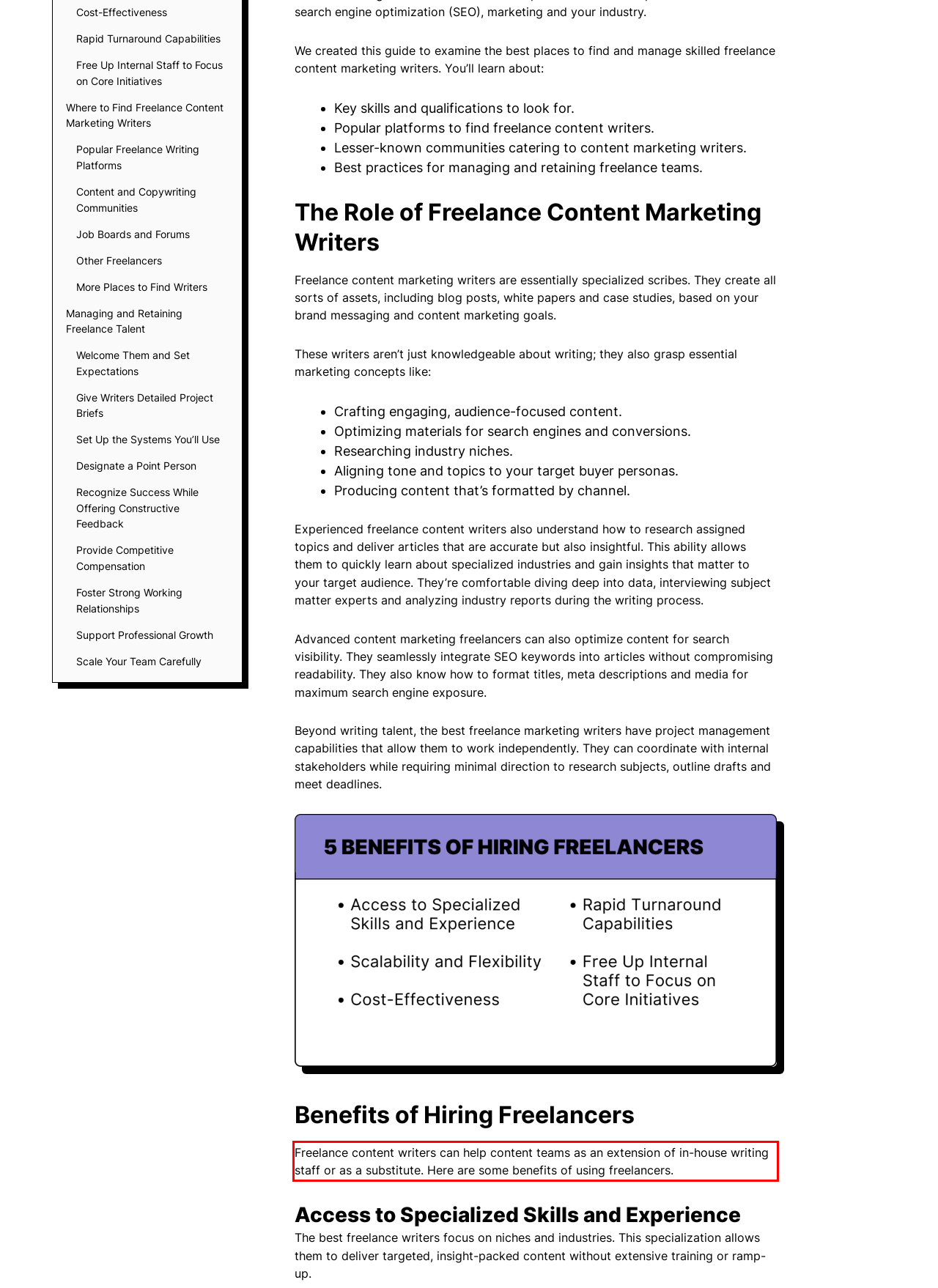From the screenshot of the webpage, locate the red bounding box and extract the text contained within that area.

Freelance content writers can help content teams as an extension of in-house writing staff or as a substitute. Here are some benefits of using freelancers.